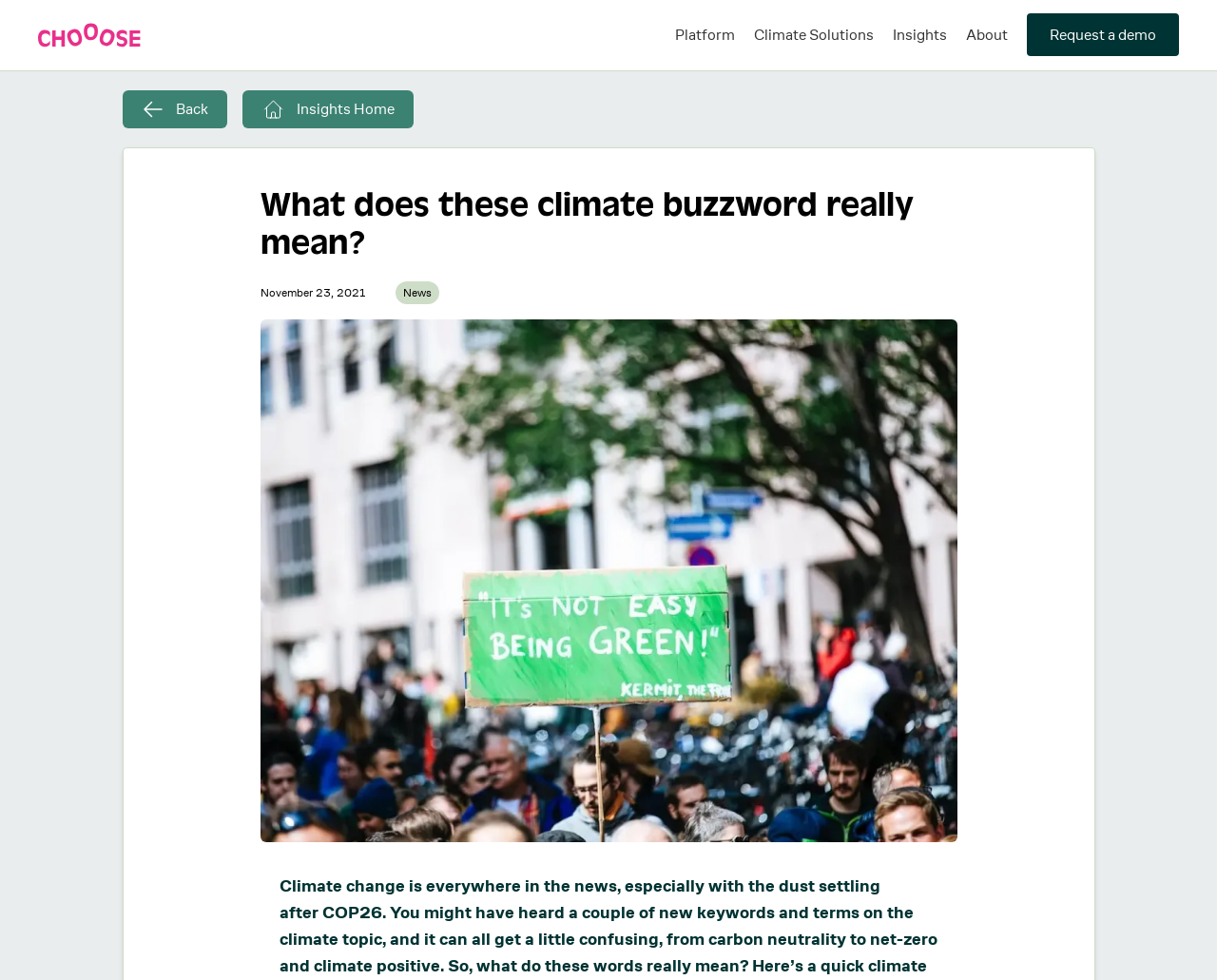Using the provided element description: "Climate Solutions", identify the bounding box coordinates. The coordinates should be four floats between 0 and 1 in the order [left, top, right, bottom].

[0.62, 0.025, 0.718, 0.045]